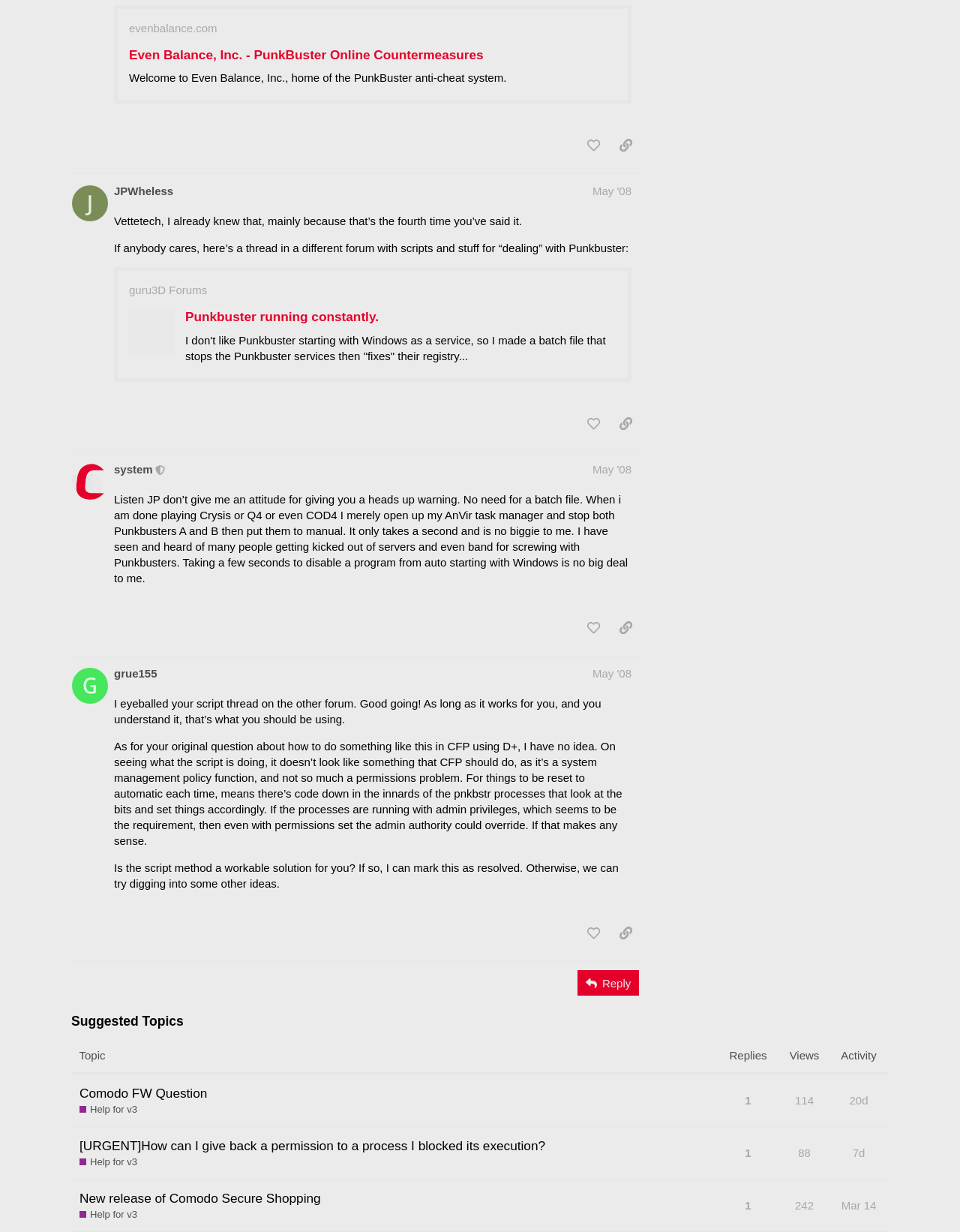Based on what you see in the screenshot, provide a thorough answer to this question: What is the name of the anti-cheat system mentioned on the webpage?

The webpage mentions PunkBuster as an anti-cheat system, which is a system used to prevent cheating in online games.